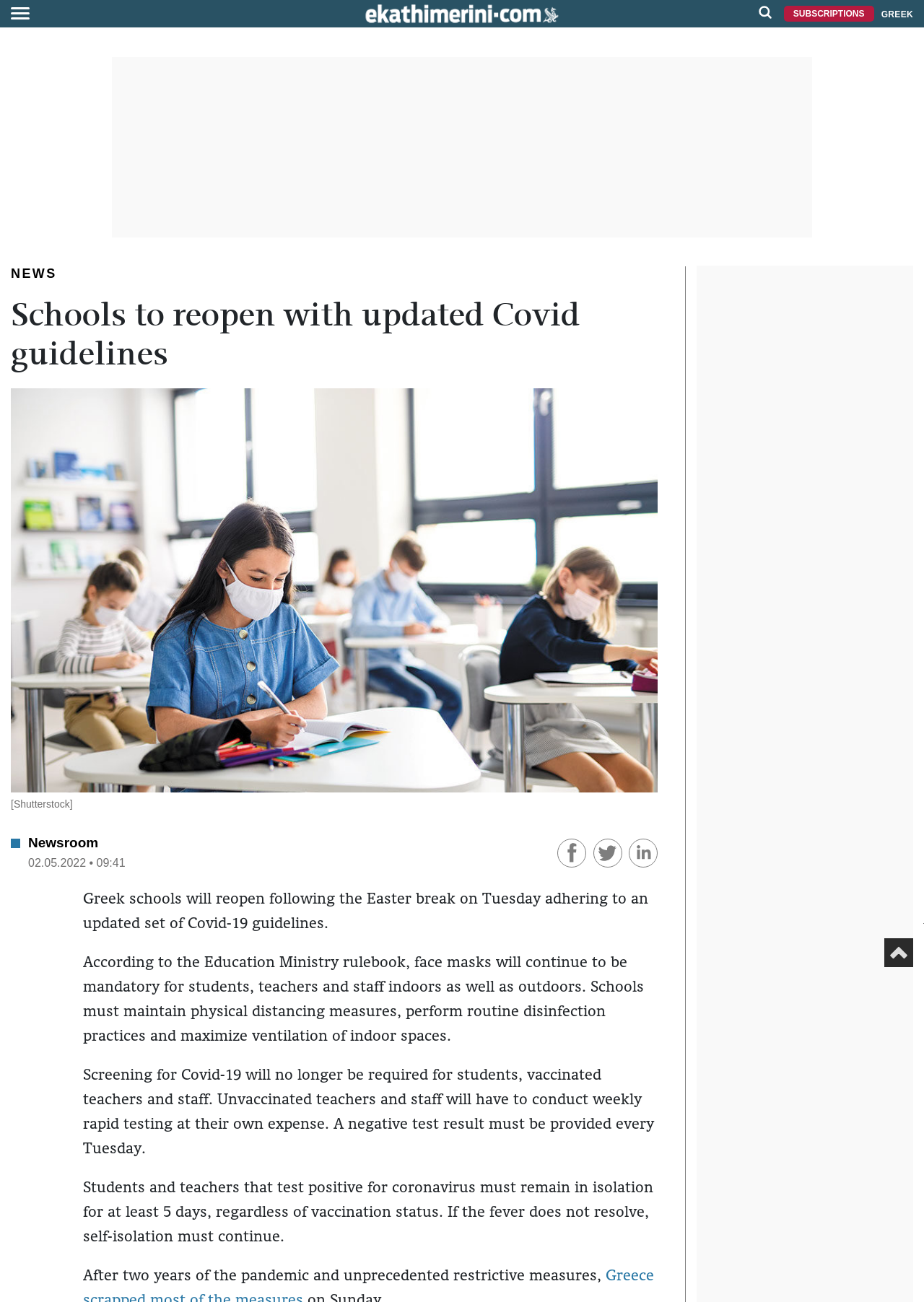Please respond to the question with a concise word or phrase:
How long must students and teachers who test positive for Covid-19 remain in isolation?

At least 5 days